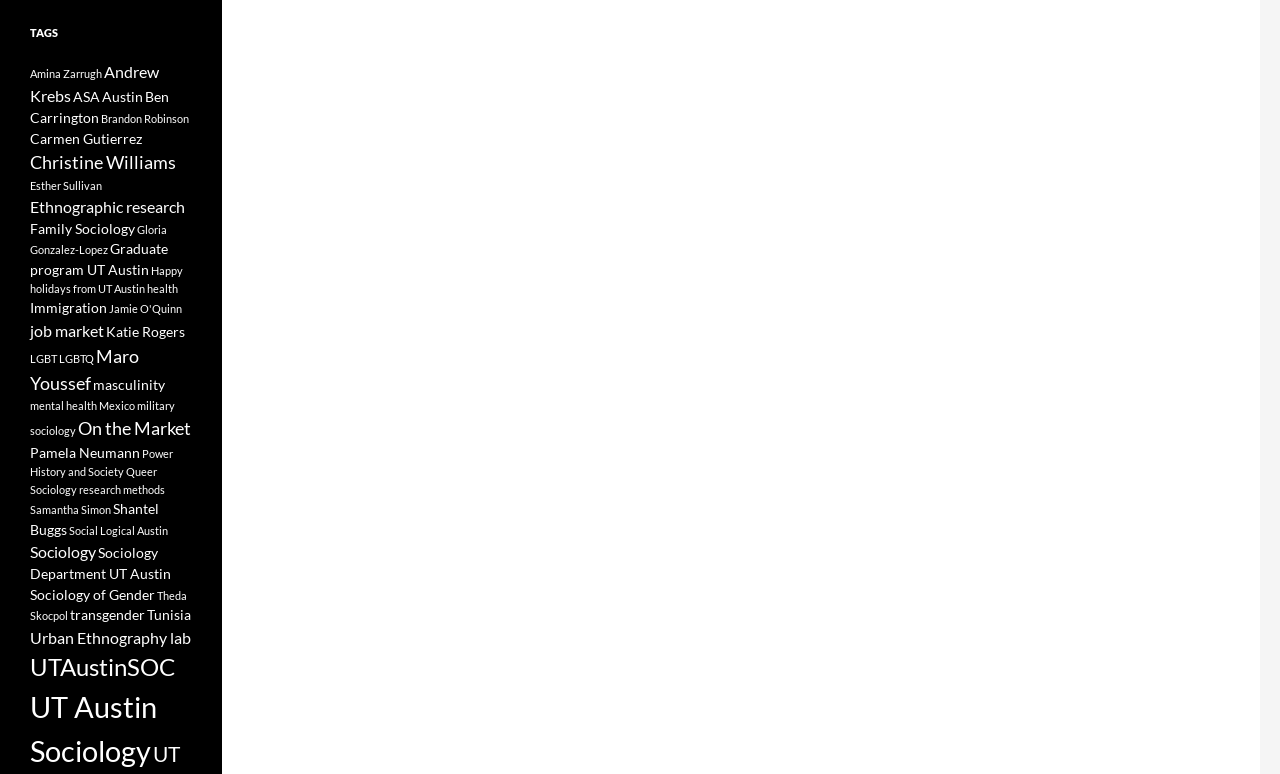Predict the bounding box of the UI element that fits this description: "Carmen Gutierrez".

[0.023, 0.169, 0.111, 0.19]